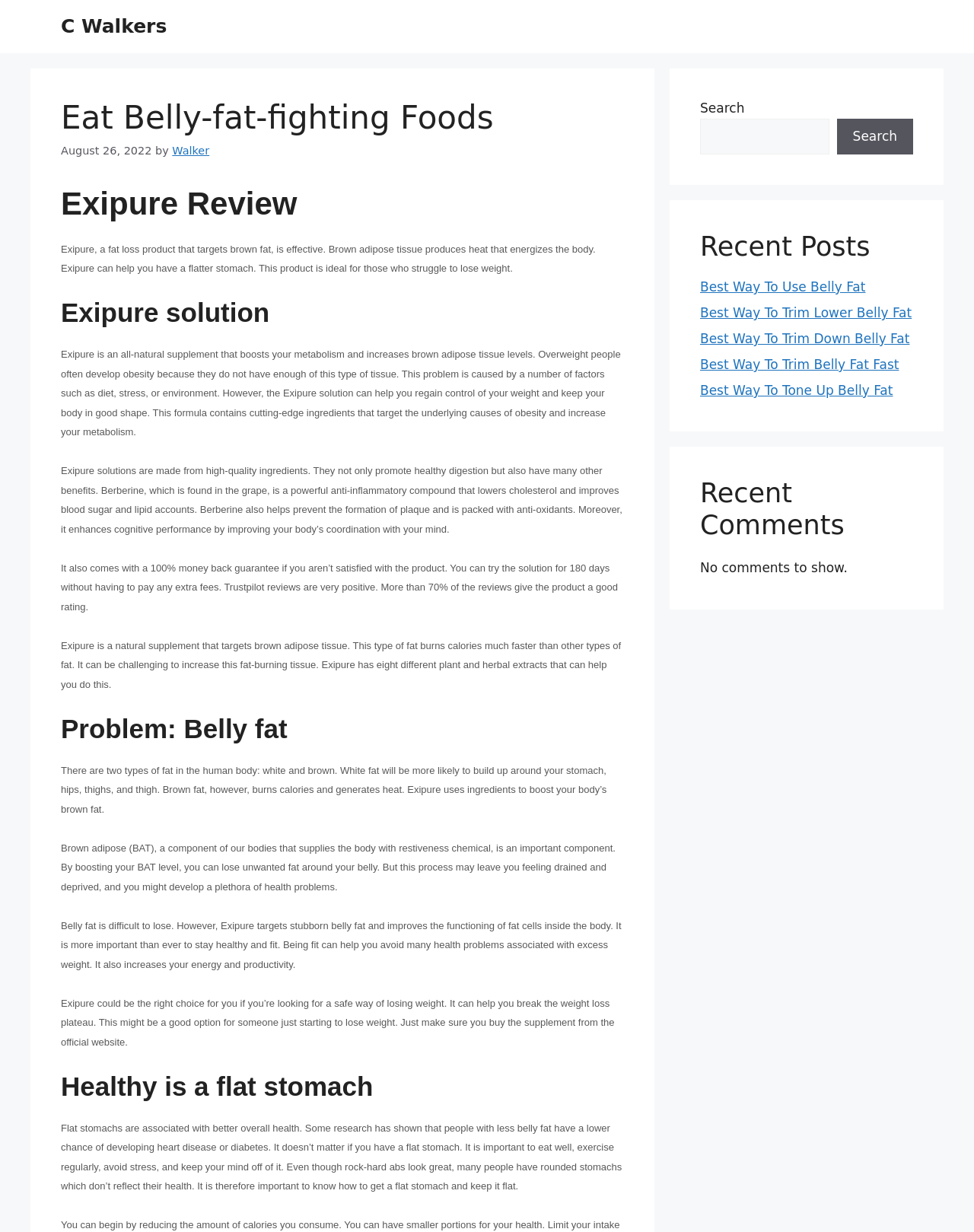Determine the bounding box coordinates of the clickable region to carry out the instruction: "Click on C Walkers".

[0.062, 0.012, 0.171, 0.03]